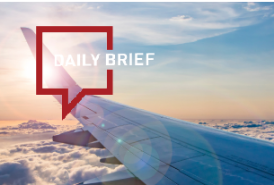With reference to the image, please provide a detailed answer to the following question: What is the mood of the image?

The image captures a serene aerial view from an airplane wing, highlighting a breathtaking sky filled with soft clouds and warm sunlight, creating a peaceful and calming atmosphere.